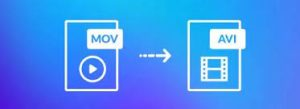Please give a succinct answer to the question in one word or phrase:
What is the background color of the image?

Blue